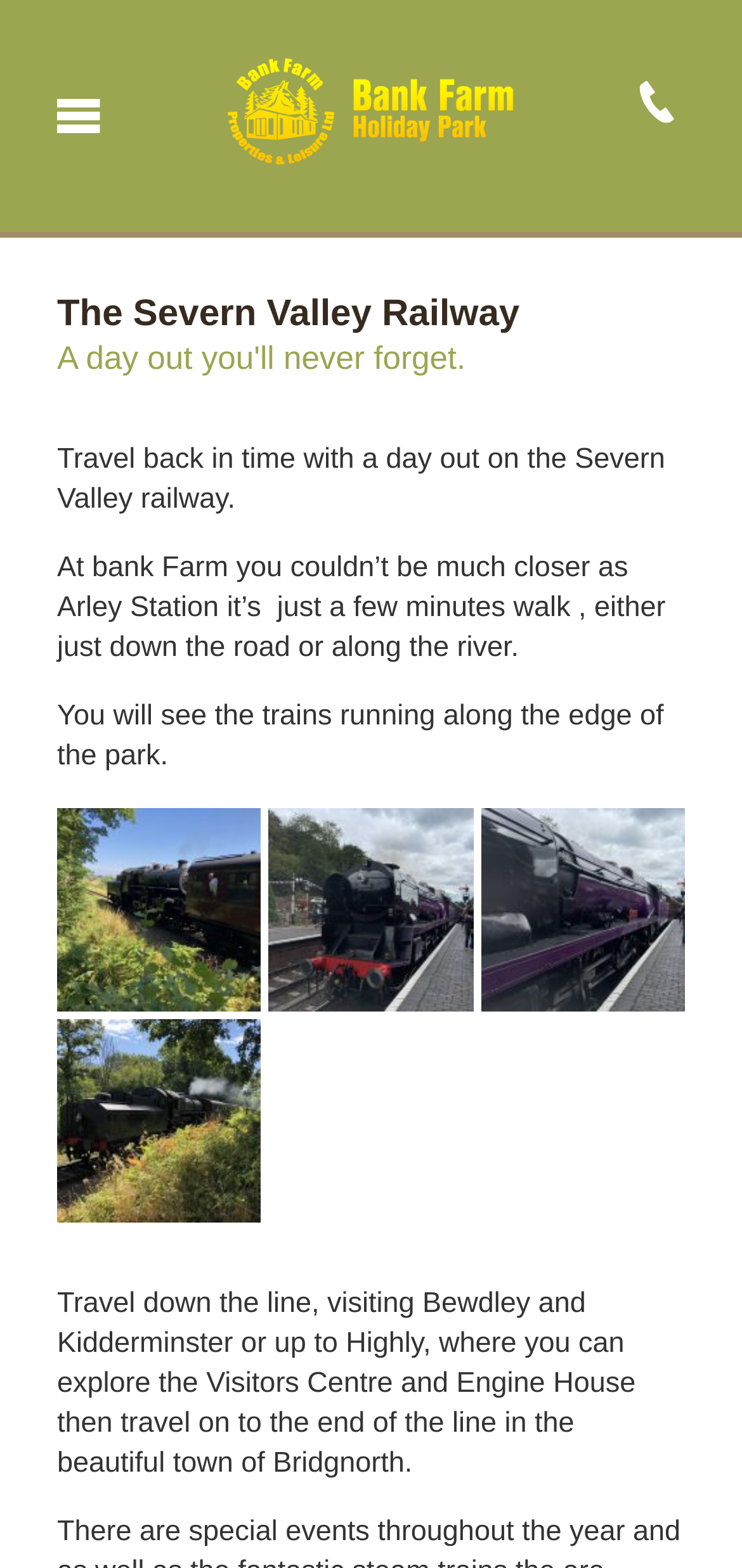Please provide a detailed answer to the question below based on the screenshot: 
How far is Arley Station from Bank Farm?

According to the sentence 'At bank Farm you couldn’t be much closer as Arley Station it’s just a few minutes walk', Arley Station is just a few minutes walk from Bank Farm.